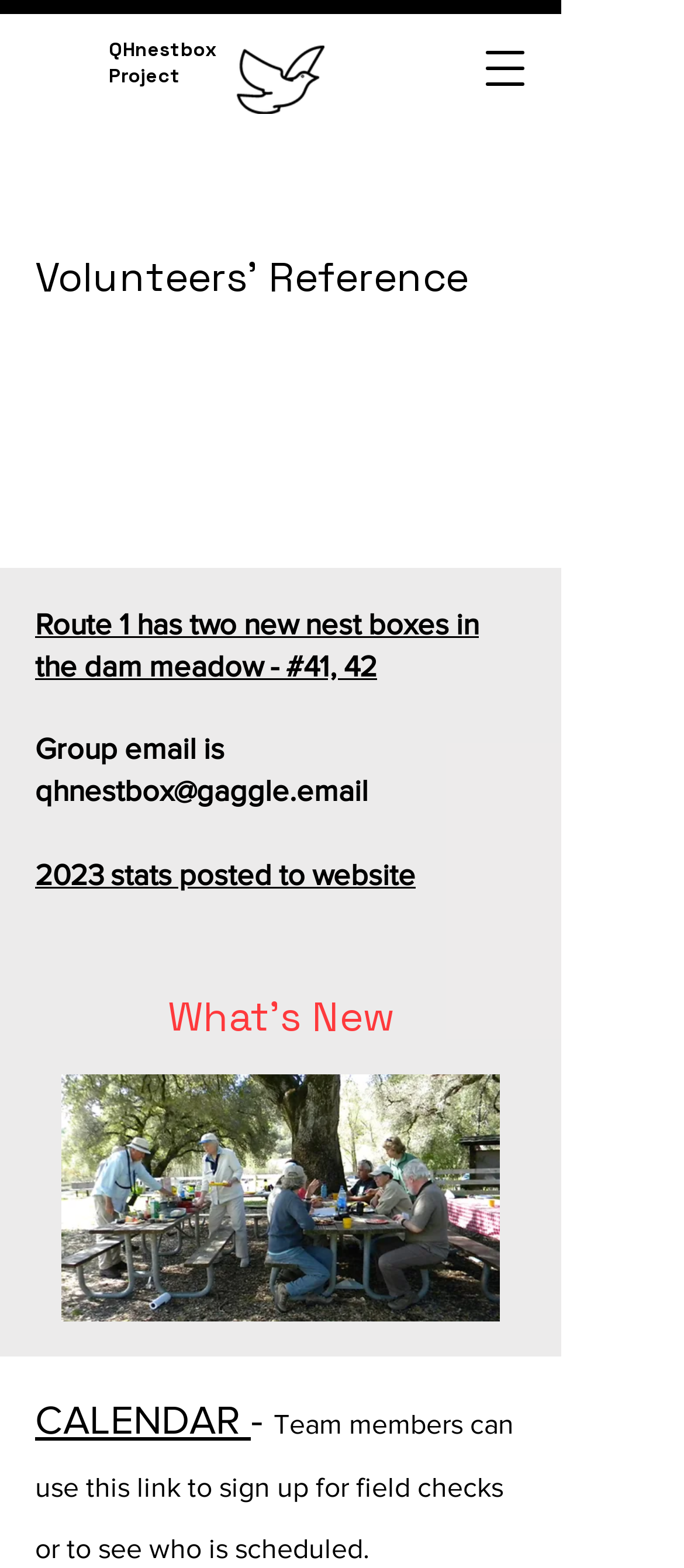Refer to the screenshot and give an in-depth answer to this question: What is the group email address?

I found the answer by looking at the link element with the email address 'qhnestbox@gaggle.email', which is located below the text 'Group email is'.